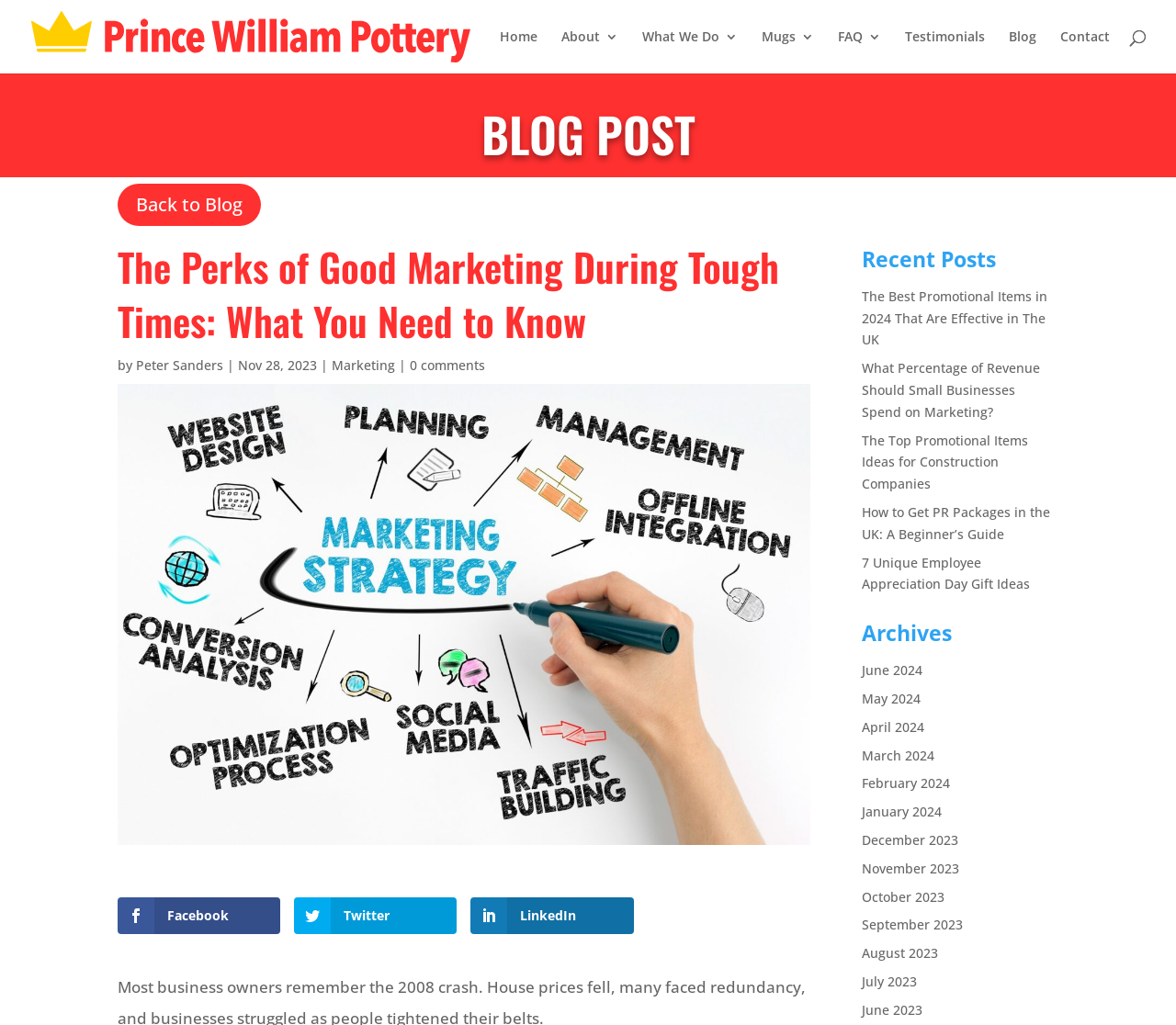Who wrote the blog post?
Please use the image to provide an in-depth answer to the question.

I found the author's name by looking at the link element with the text 'Peter Sanders' which is located near the blog post title and date.